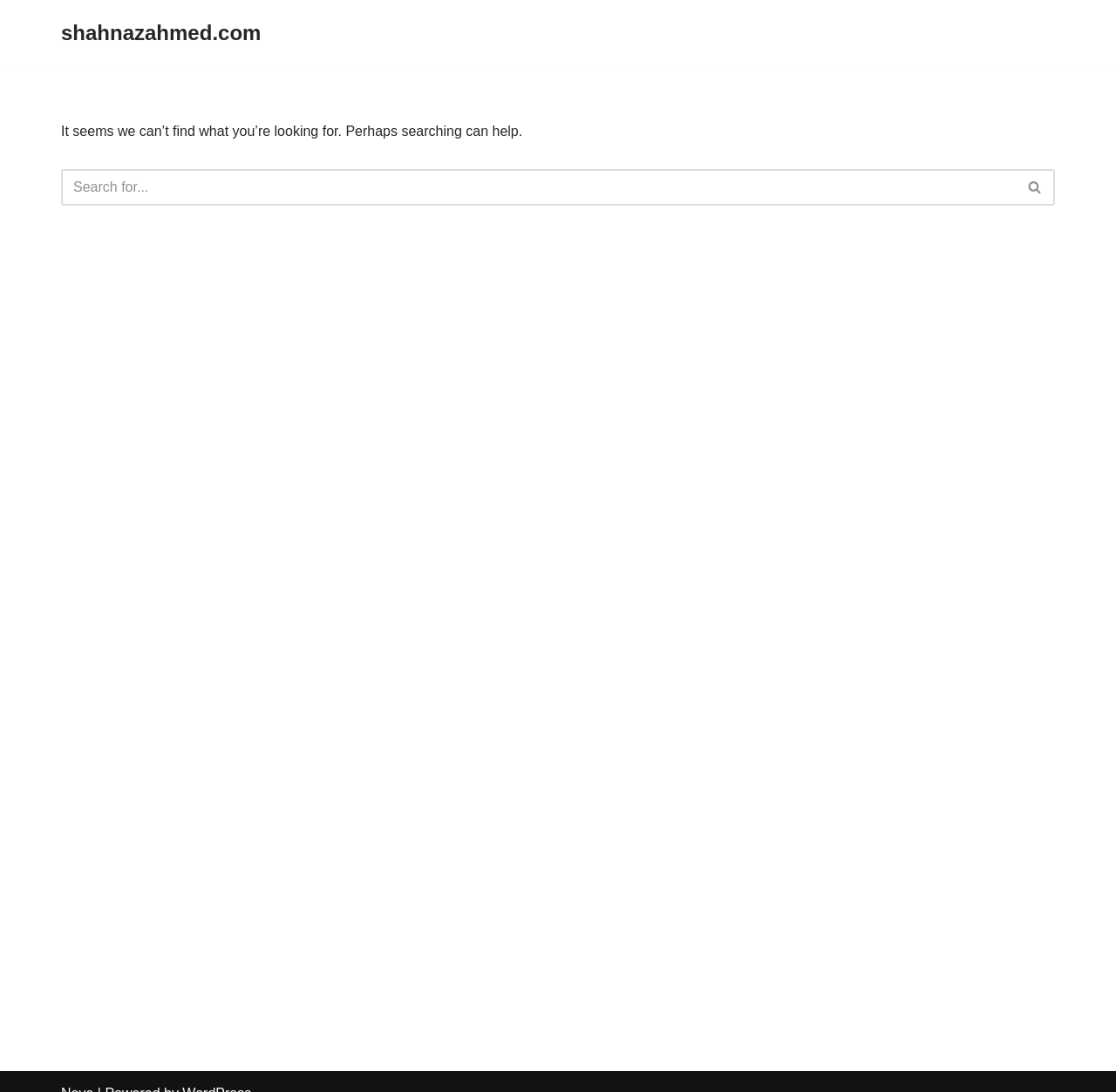What is the purpose of the 'Skip to content' link?
Give a single word or phrase as your answer by examining the image.

To skip navigation